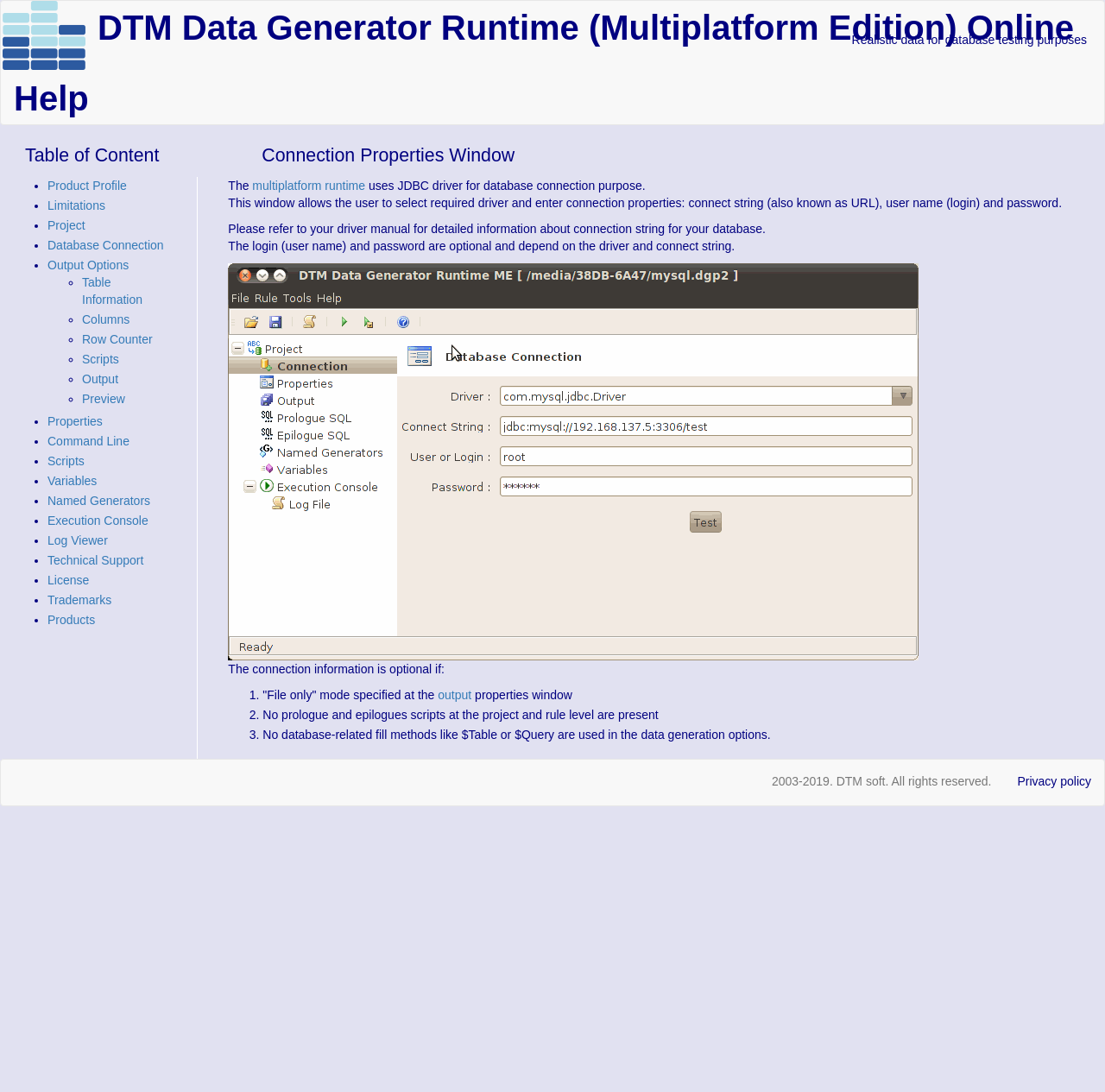Please identify the bounding box coordinates of the element I need to click to follow this instruction: "View Product Profile".

[0.043, 0.164, 0.115, 0.177]